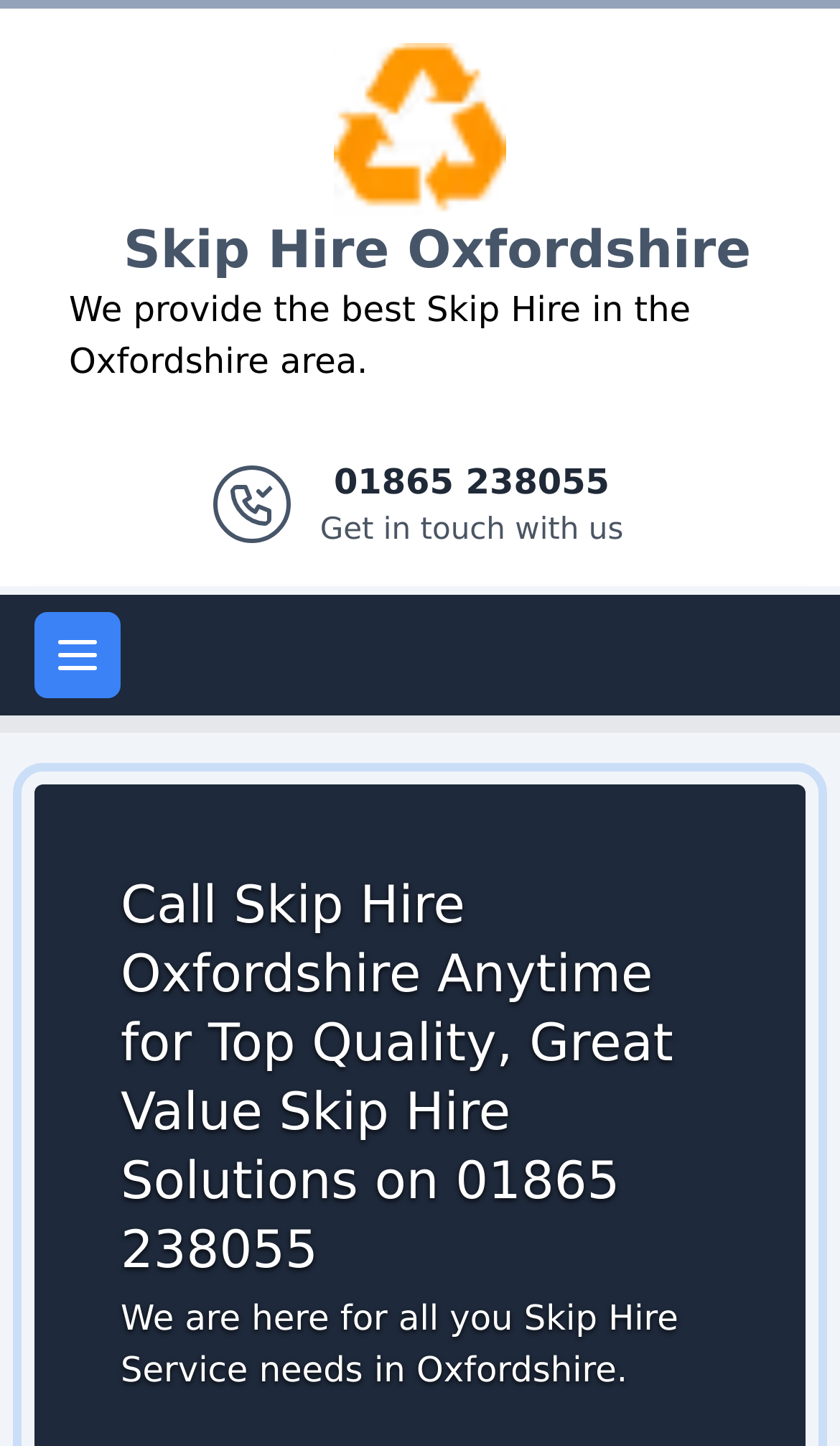What area does the company serve?
Can you provide an in-depth and detailed response to the question?

I found this information by looking at the company's name 'Skip Hire Oxfordshire' and the text 'We provide the best Skip Hire in the Oxfordshire area.' in the banner section, which indicates that the company serves the Oxfordshire area.